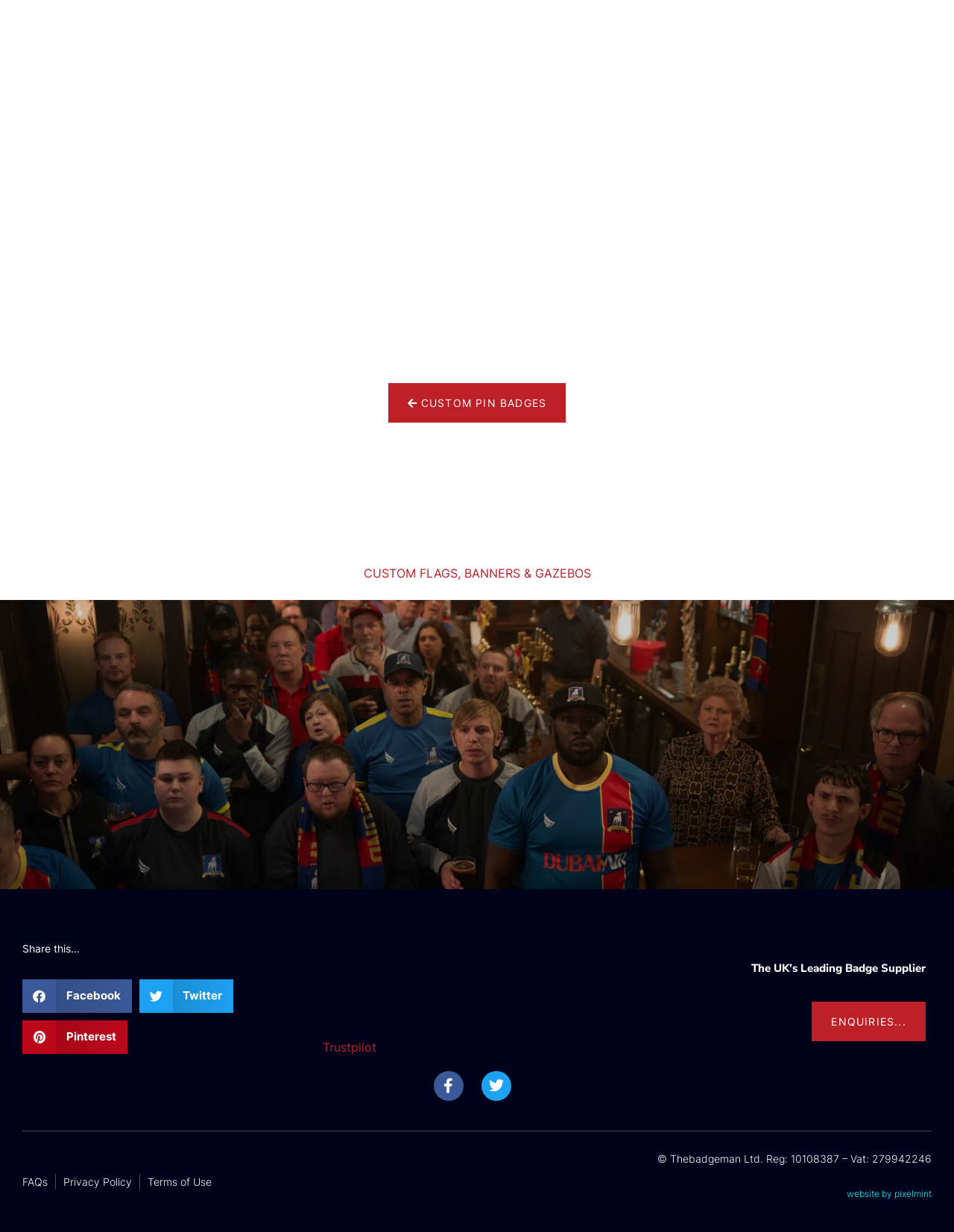What is the rating platform mentioned on the webpage?
Answer the question with a single word or phrase derived from the image.

Trustpilot